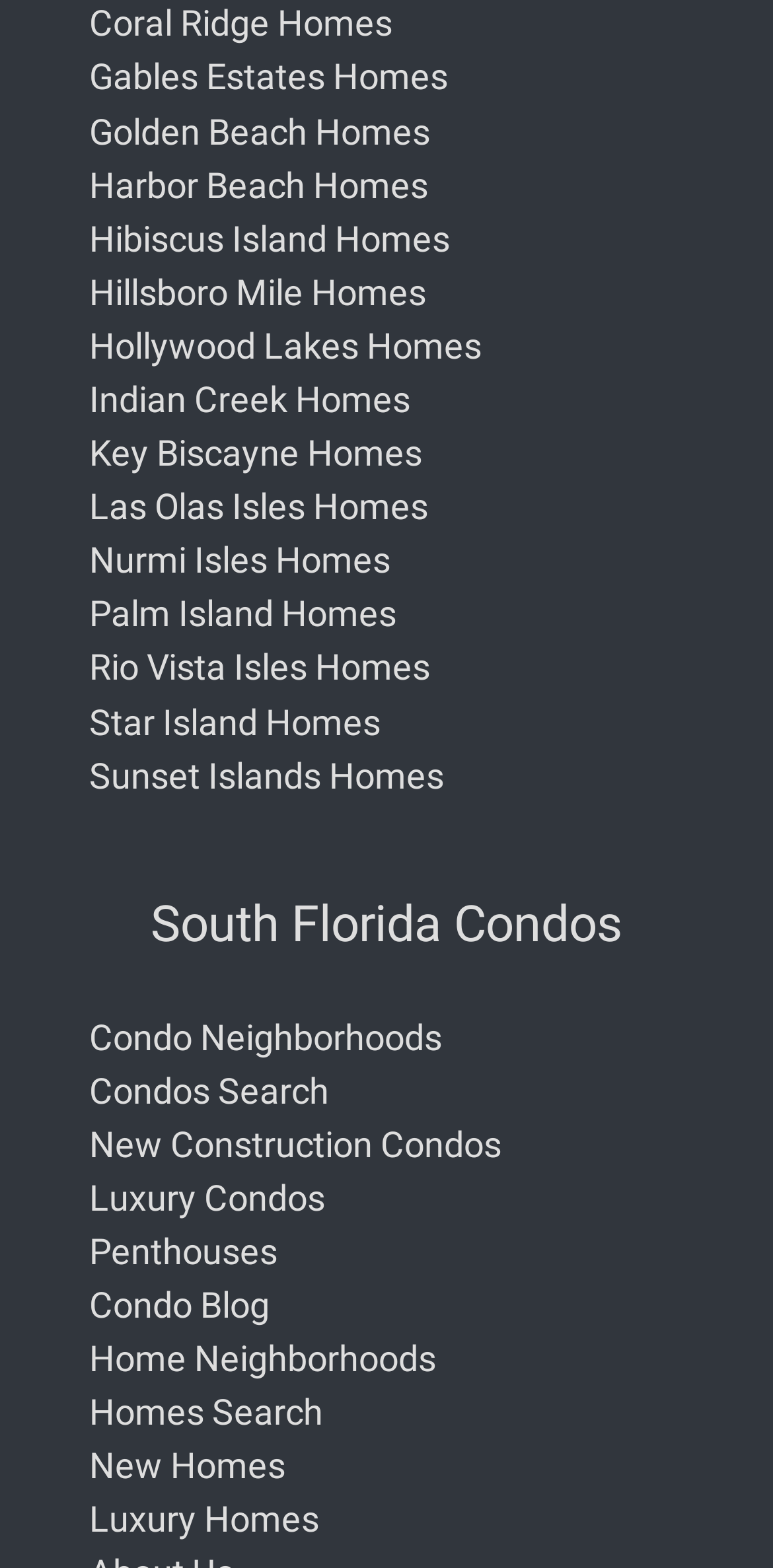Please analyze the image and provide a thorough answer to the question:
How many home search options are available?

I counted the number of links related to home search, which are 'Home Neighborhoods', 'Homes Search', and 'New Homes', totaling 3 home search options.